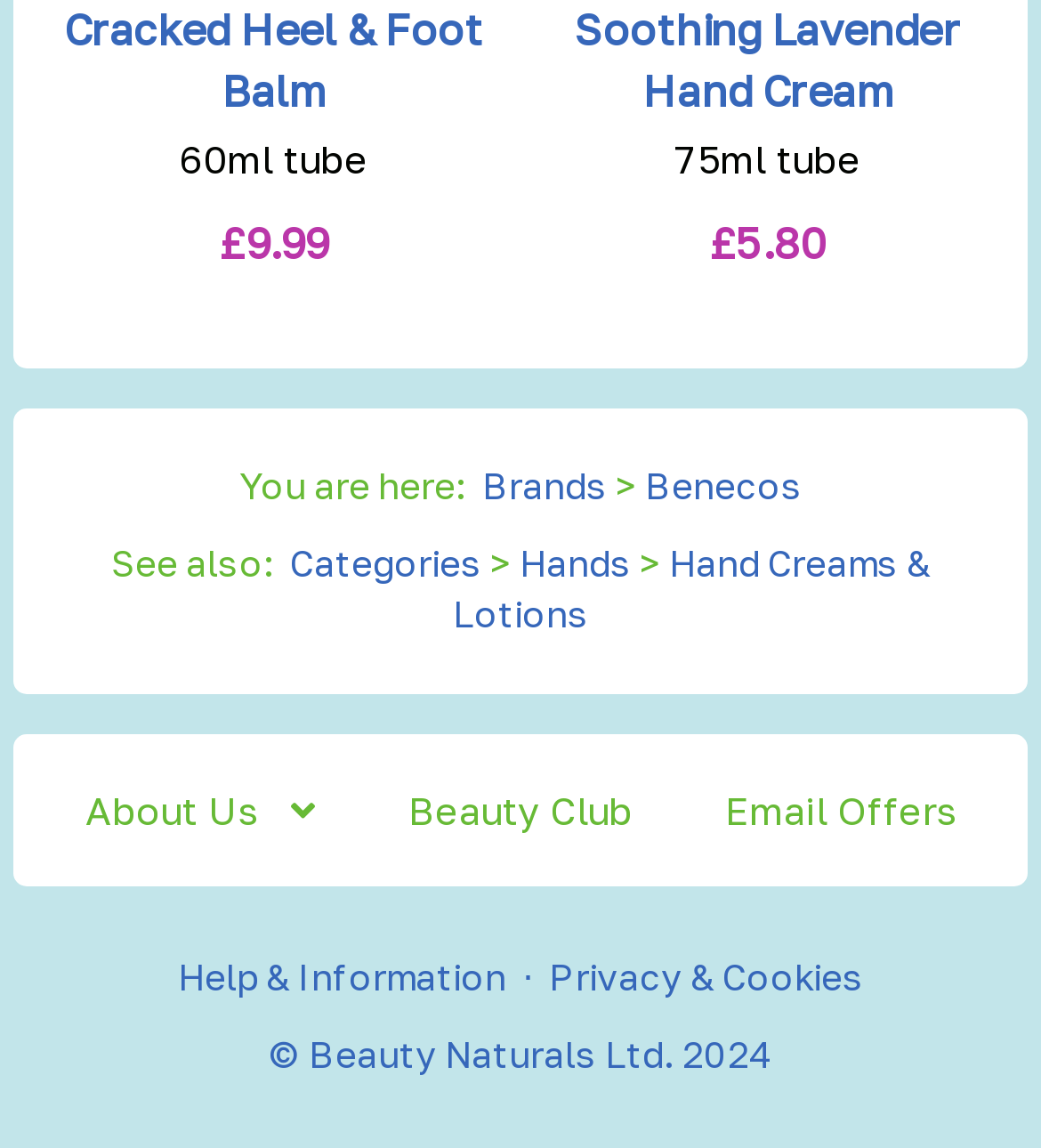Please find the bounding box coordinates for the clickable element needed to perform this instruction: "View Cracked Heel & Foot Balm product".

[0.062, 0.003, 0.464, 0.101]